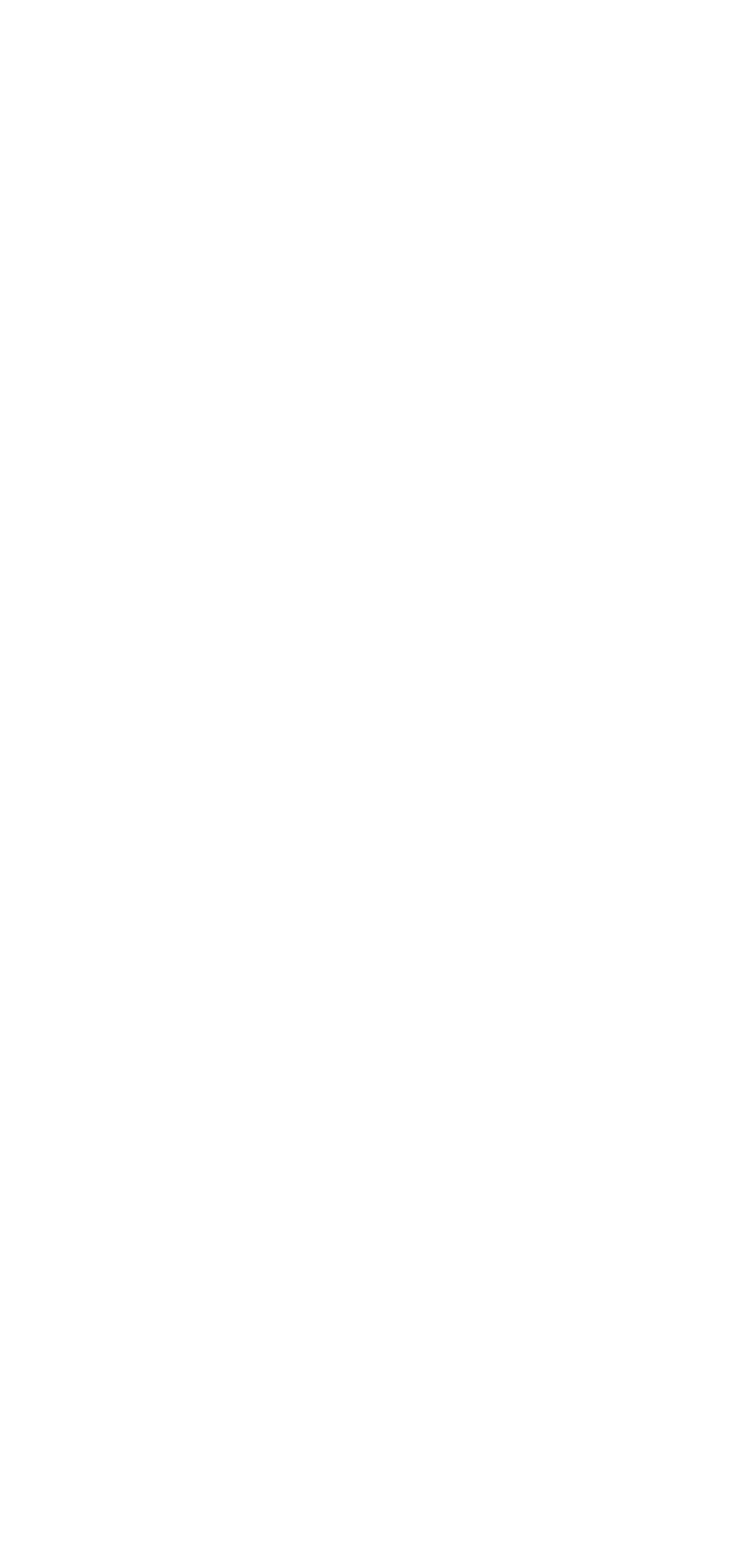Determine the coordinates of the bounding box that should be clicked to complete the instruction: "browse iatatah". The coordinates should be represented by four float numbers between 0 and 1: [left, top, right, bottom].

[0.101, 0.121, 0.245, 0.146]